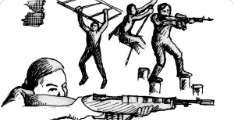Elaborate on the contents of the image in a comprehensive manner.

The image illustrates a striking representation of social justice and resistance. It features a powerful composition of individuals engaged in various forms of protest and struggle. In the foreground, a person aims a rifle, suggesting a defensive posture amidst turmoil. Behind them, two figures are depicted, one wielding a ladder and the other brandishing a pole, highlighting the theme of uprisings and the fight against oppression. This imagery serves as a reminder of the ongoing struggles faced by marginalized communities, drawing attention to their resilience in the pursuit of justice. The overall tone reflects a call to action, resonating with the themes present in the accompanying article about the struggles of peasants and activists in the Philippines.